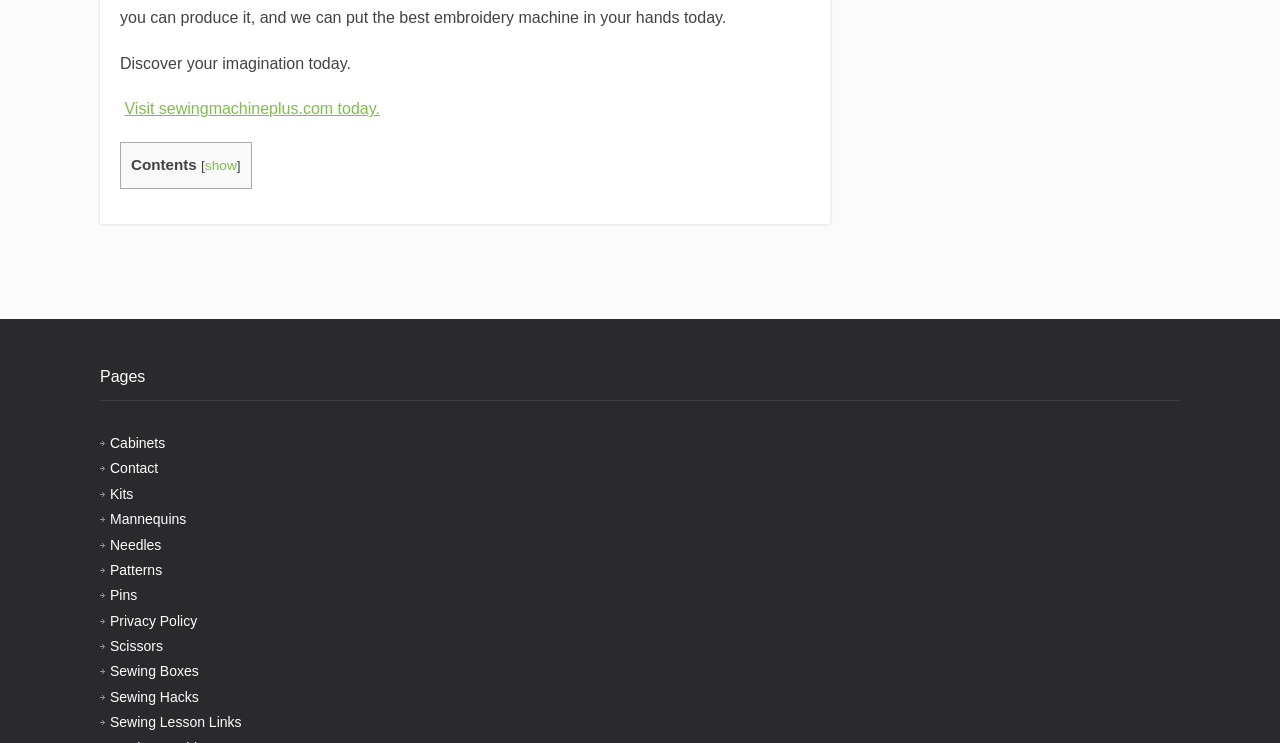What is the last link in the list of links?
Provide an in-depth and detailed answer to the question.

The last link in the list of links is 'Sewing Lesson Links', which is located at the bottom of the list with a bounding box coordinate of [0.086, 0.961, 0.189, 0.983].